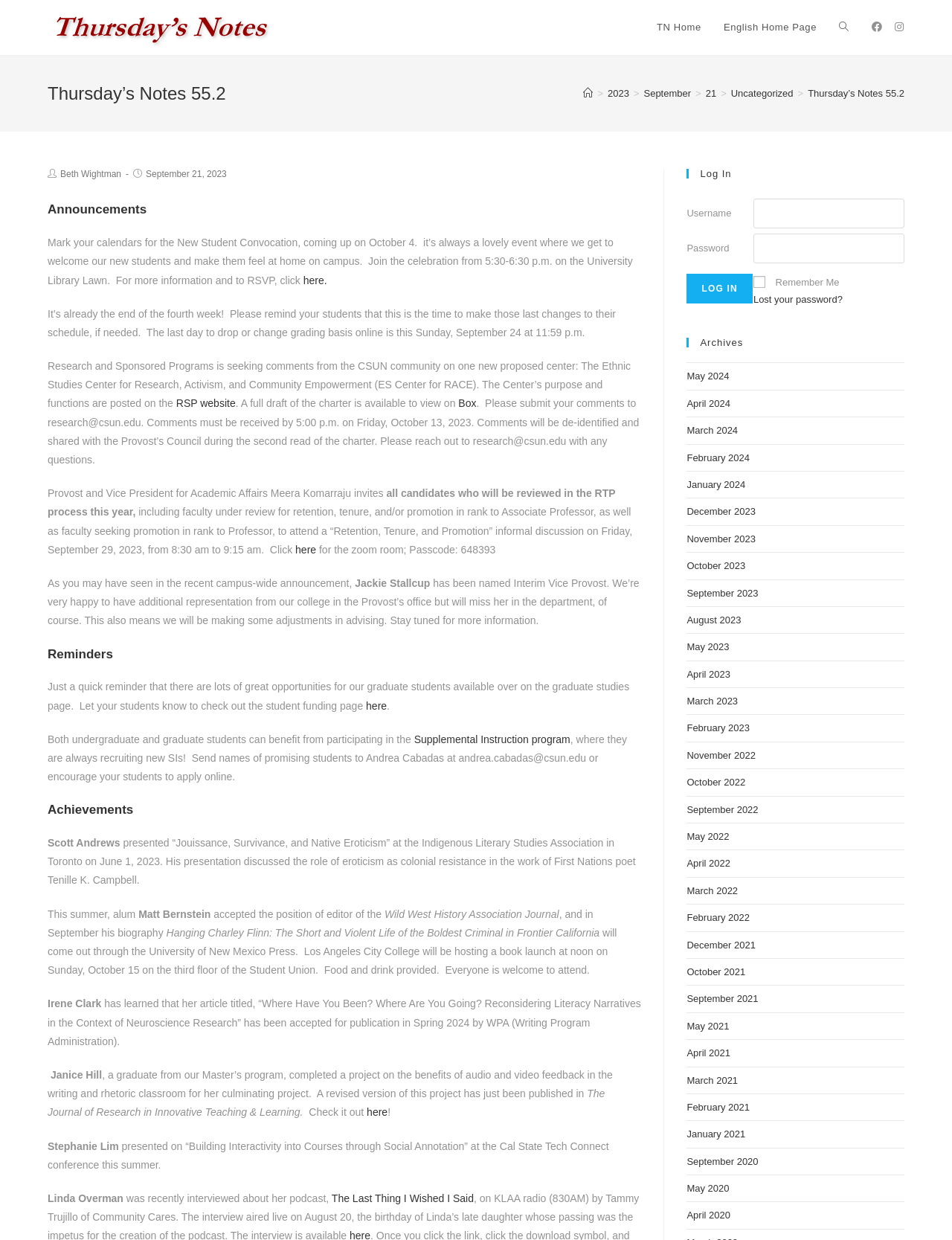Locate the bounding box coordinates of the clickable part needed for the task: "Log in to the website".

[0.721, 0.156, 0.95, 0.249]